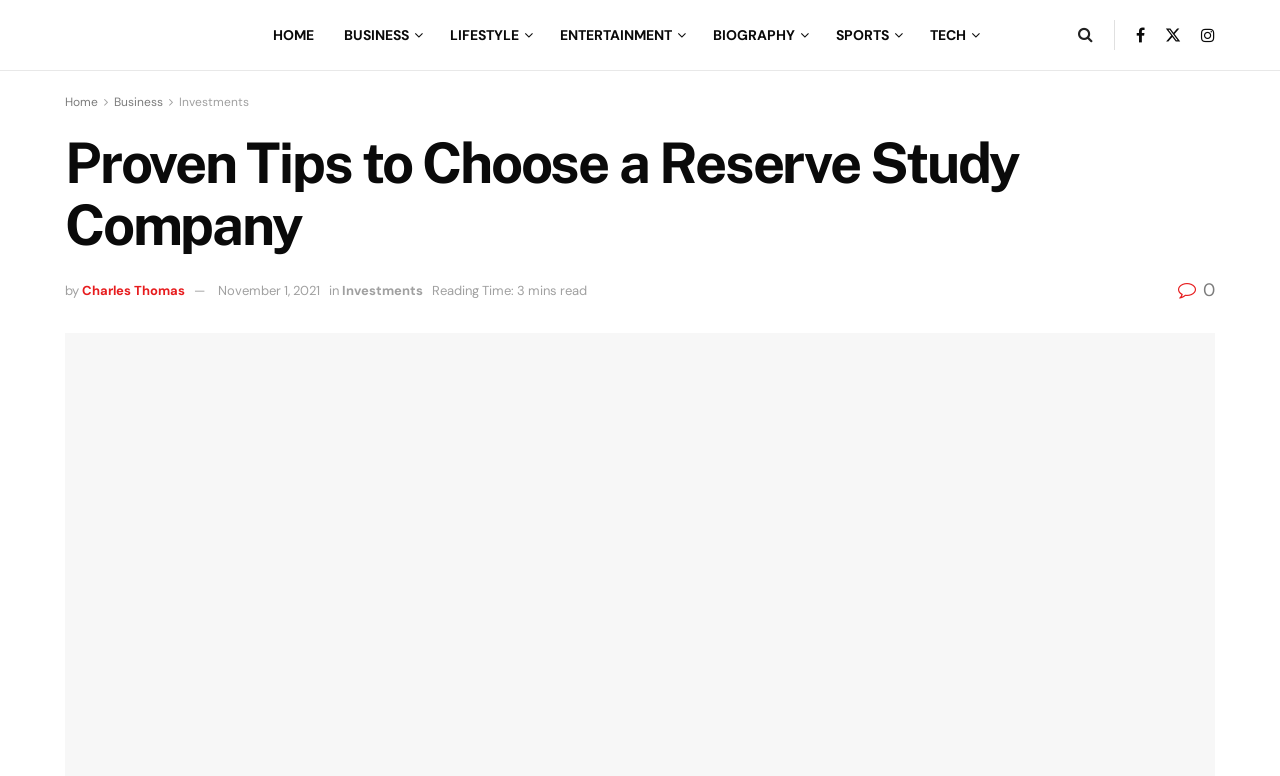Please give a succinct answer using a single word or phrase:
How long does it take to read the article?

3 mins